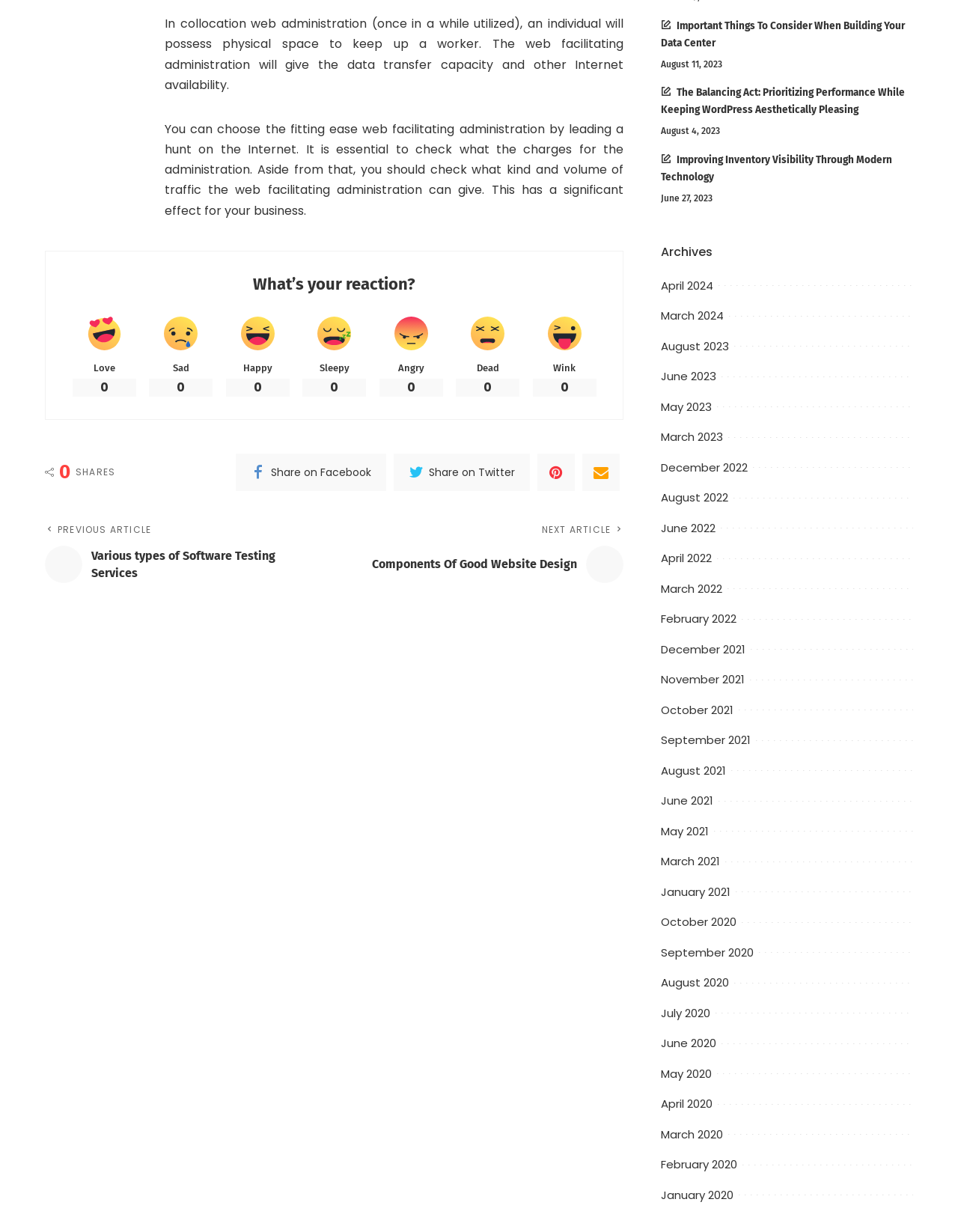Please respond in a single word or phrase: 
What is the purpose of the 'What’s your reaction?' section?

To collect user feedback